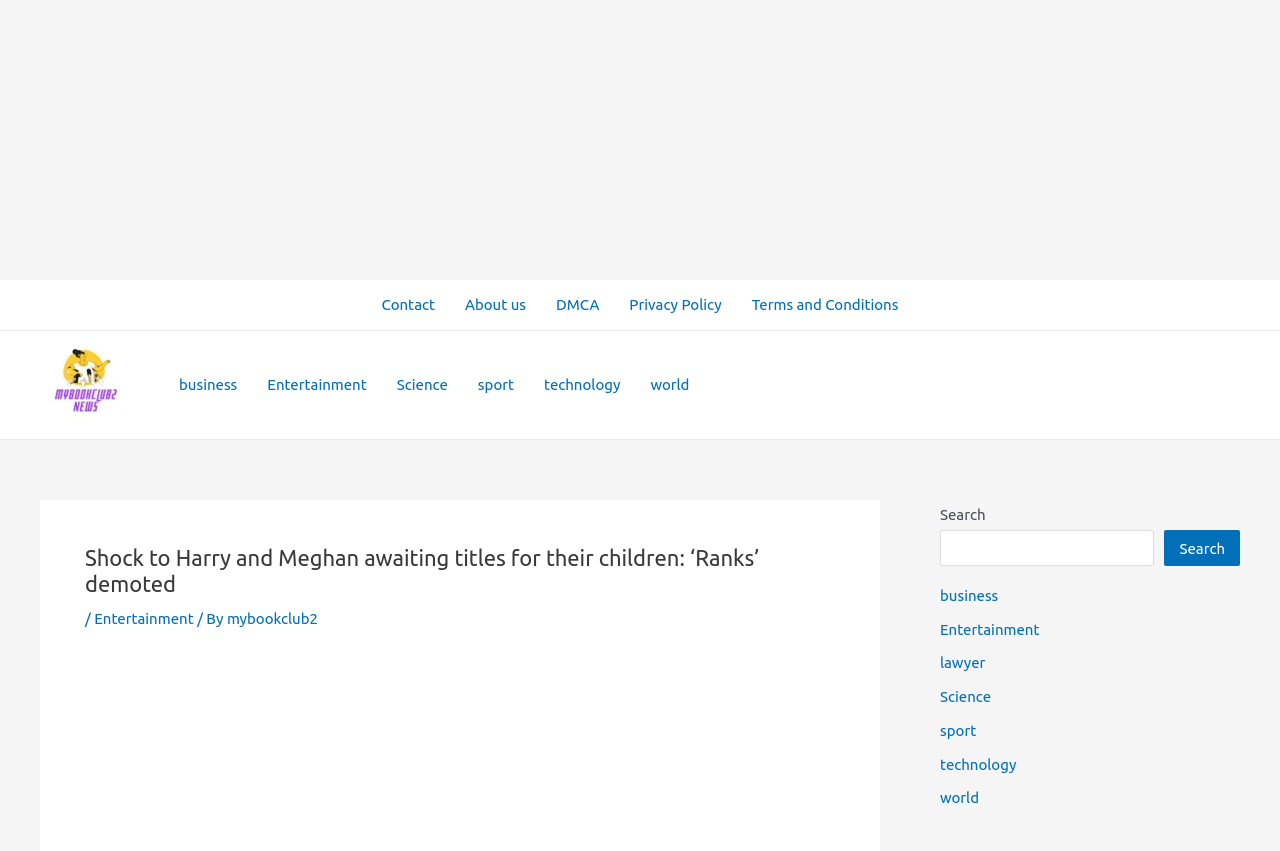Please find and provide the title of the webpage.

Shock to Harry and Meghan awaiting titles for their children: ‘Ranks’ demoted